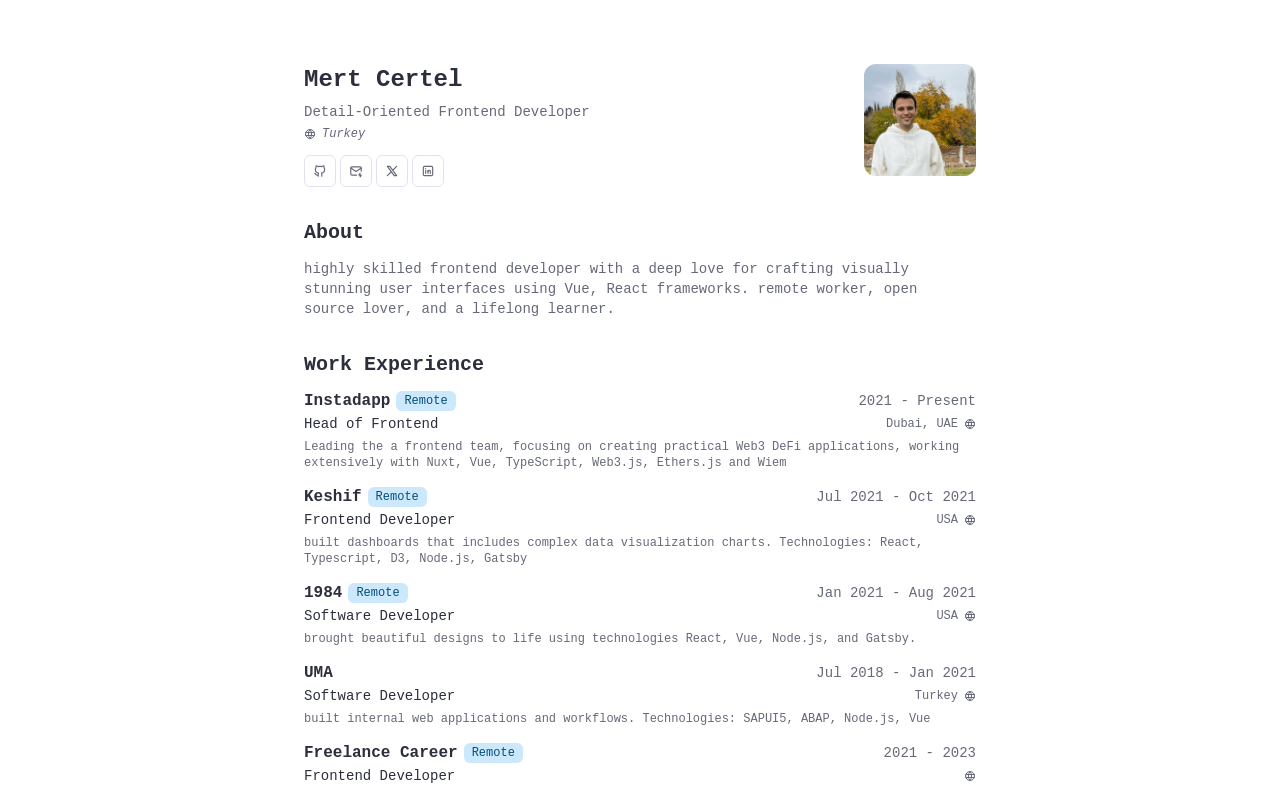What is the location of Mert Certel's current work?
Please describe in detail the information shown in the image to answer the question.

According to the webpage, Mert Certel's current work is at Instadapp Remote, and the location is listed as 'Turkey'.